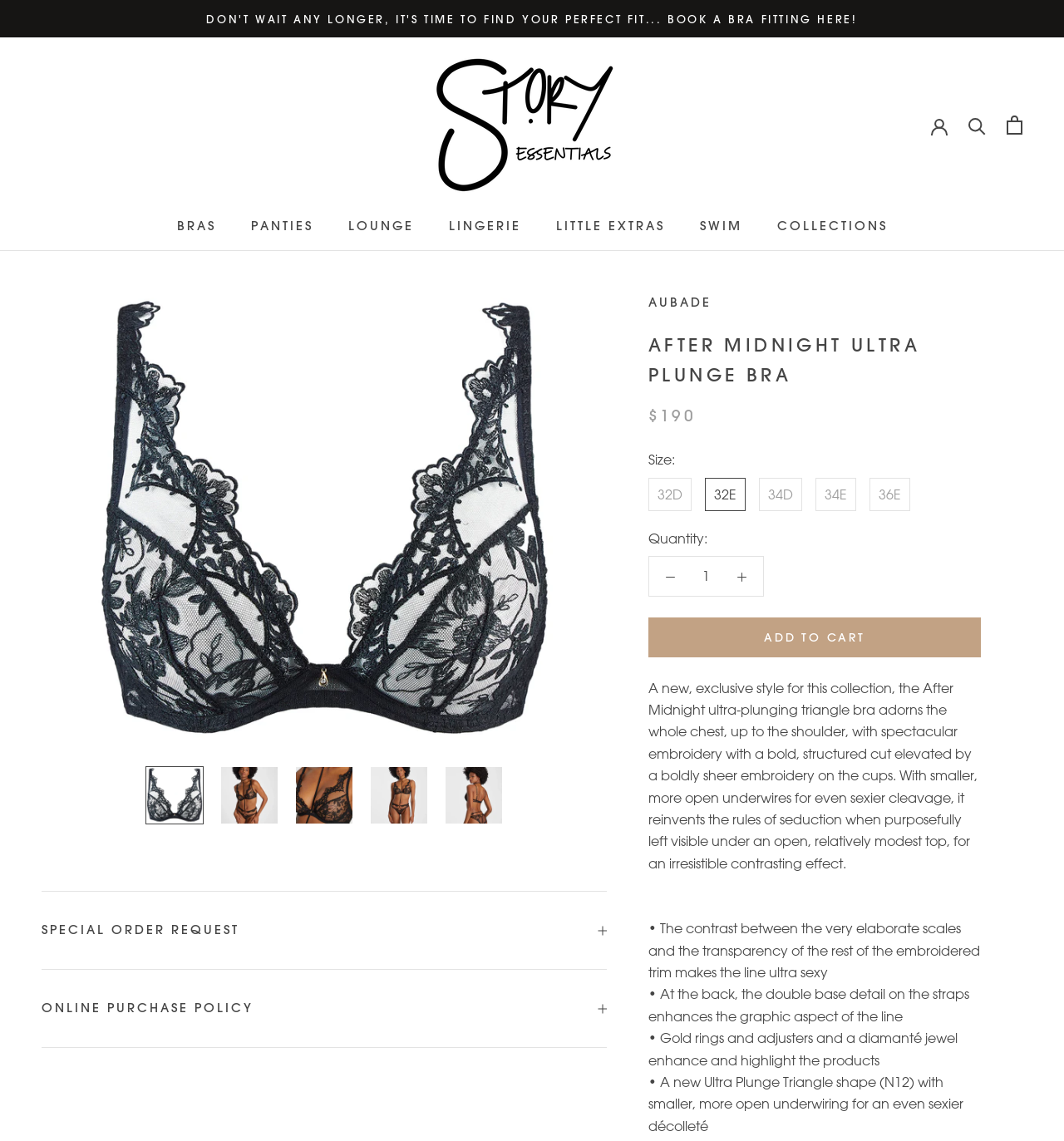Provide a thorough and detailed response to the question by examining the image: 
What is the price of the After Midnight Ultra Plunge Bra?

I found the answer by looking at the static text '$190' on the webpage, which is located near the product description and size selection.